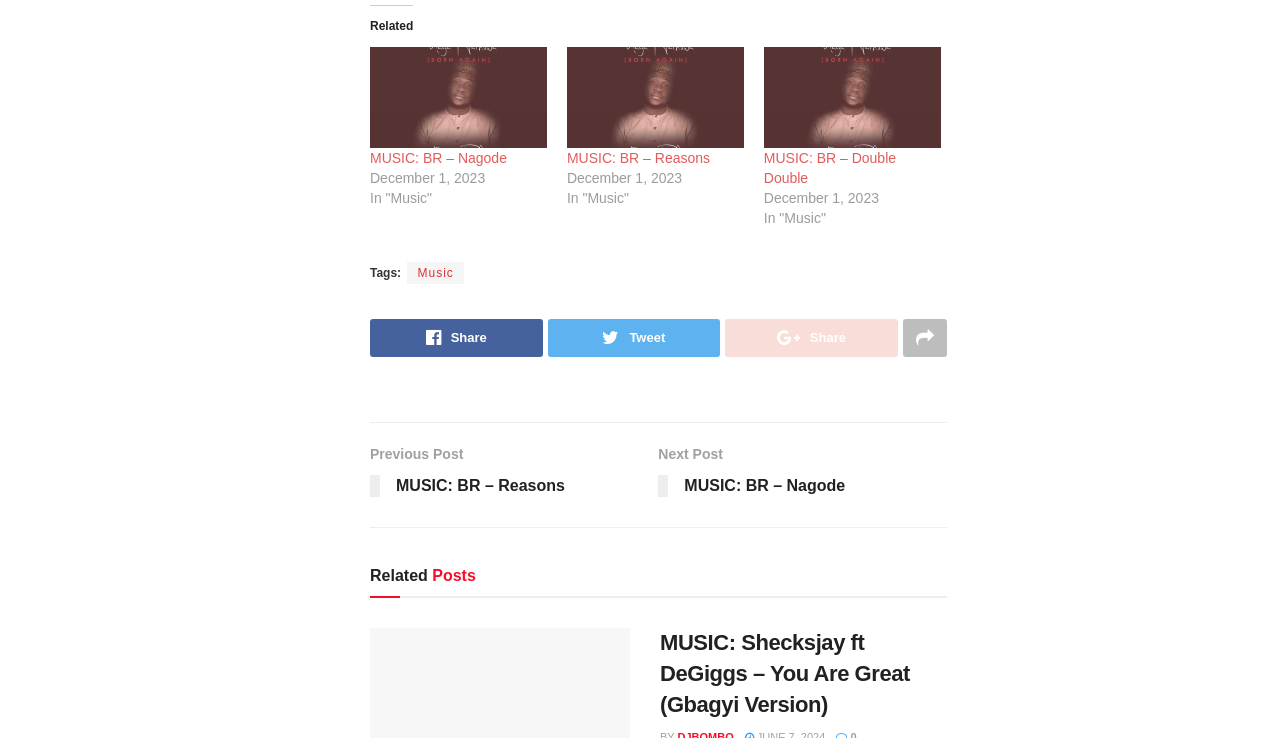What is the title of the related post section?
Refer to the screenshot and respond with a concise word or phrase.

Related